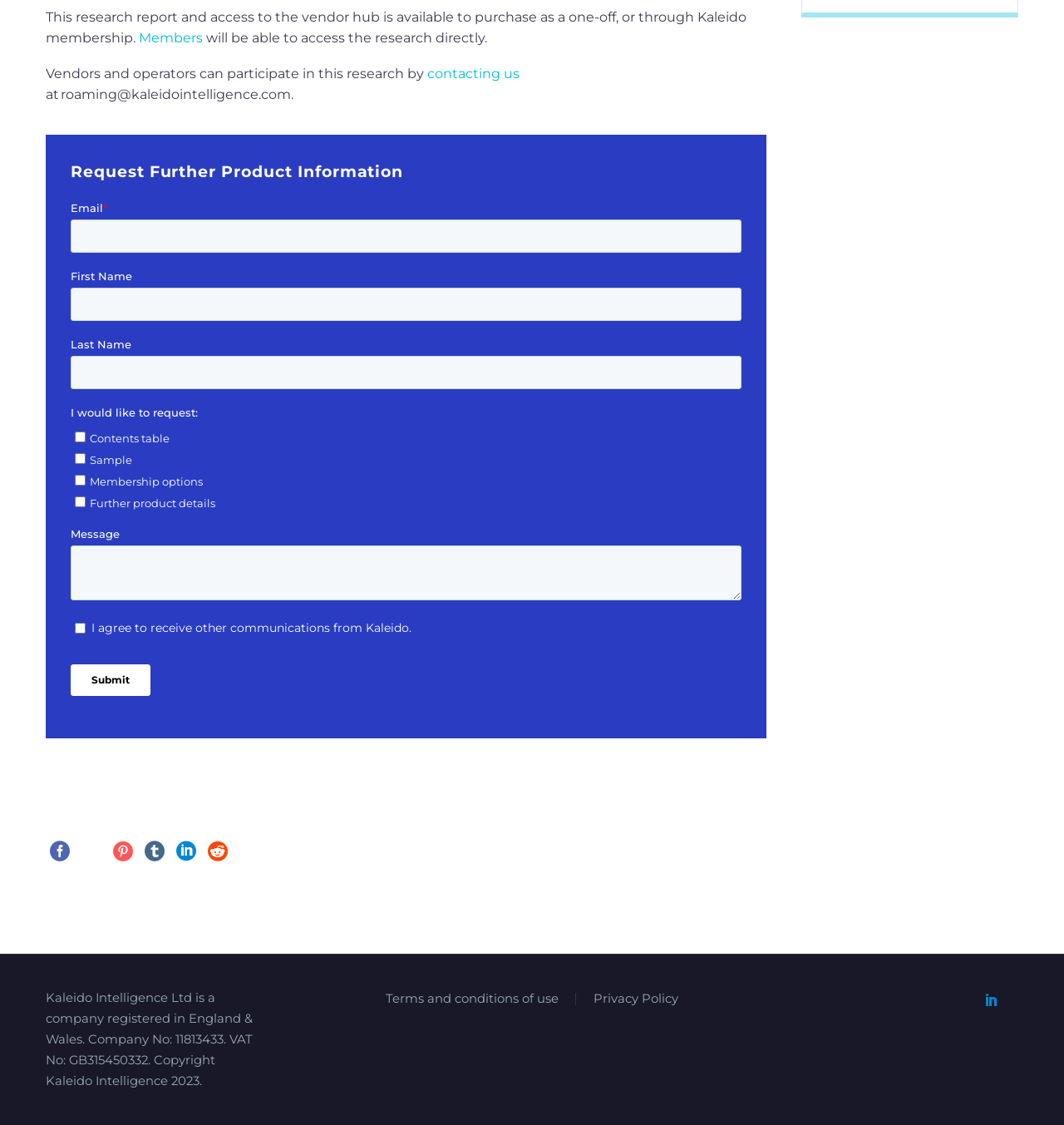Find the bounding box coordinates for the HTML element described as: "Terms and conditions of use". The coordinates should consist of four float values between 0 and 1, i.e., [left, top, right, bottom].

[0.362, 0.883, 0.525, 0.894]